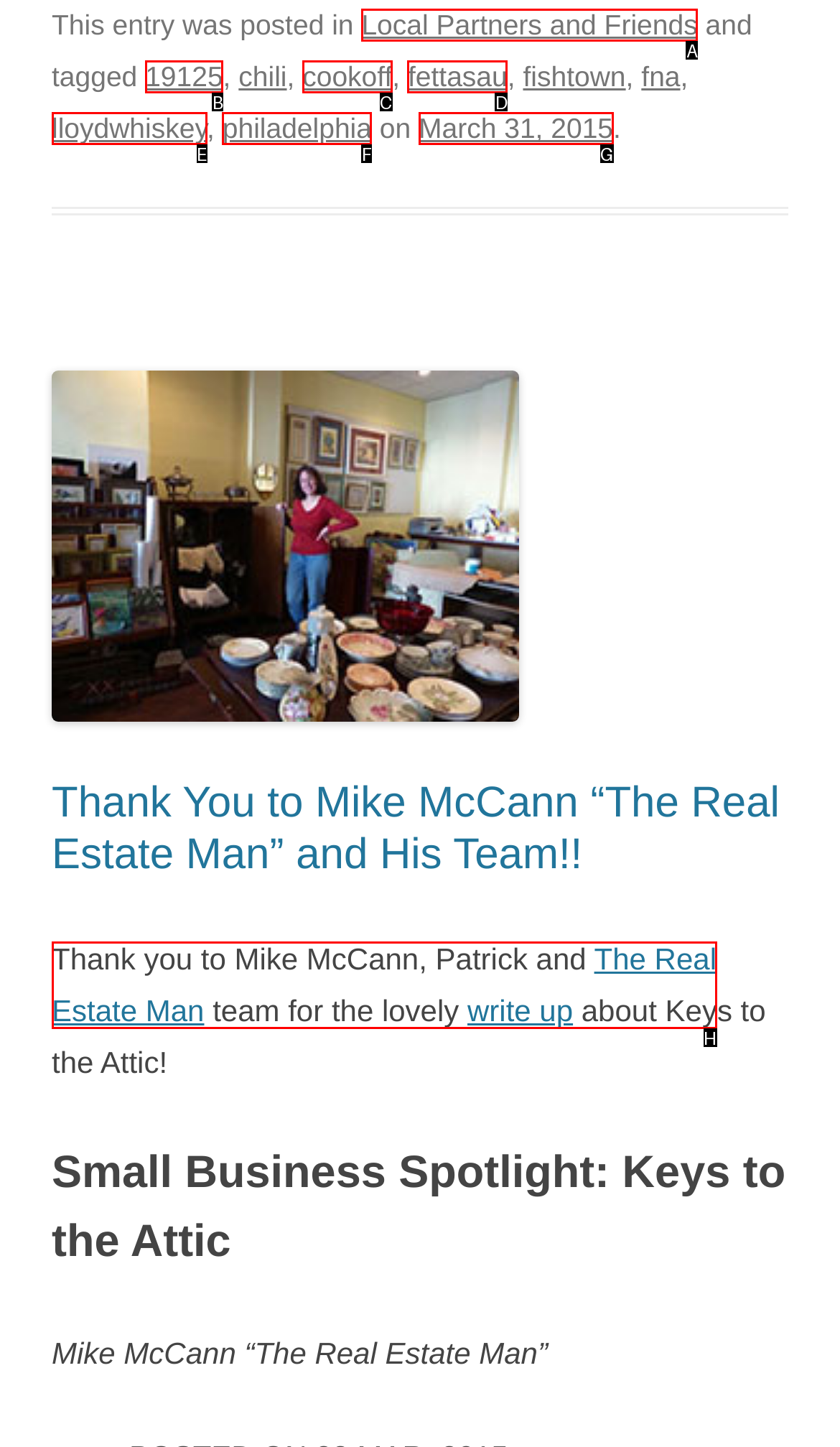Select the appropriate HTML element to click for the following task: Click on the link 'The Real Estate Man'
Answer with the letter of the selected option from the given choices directly.

H